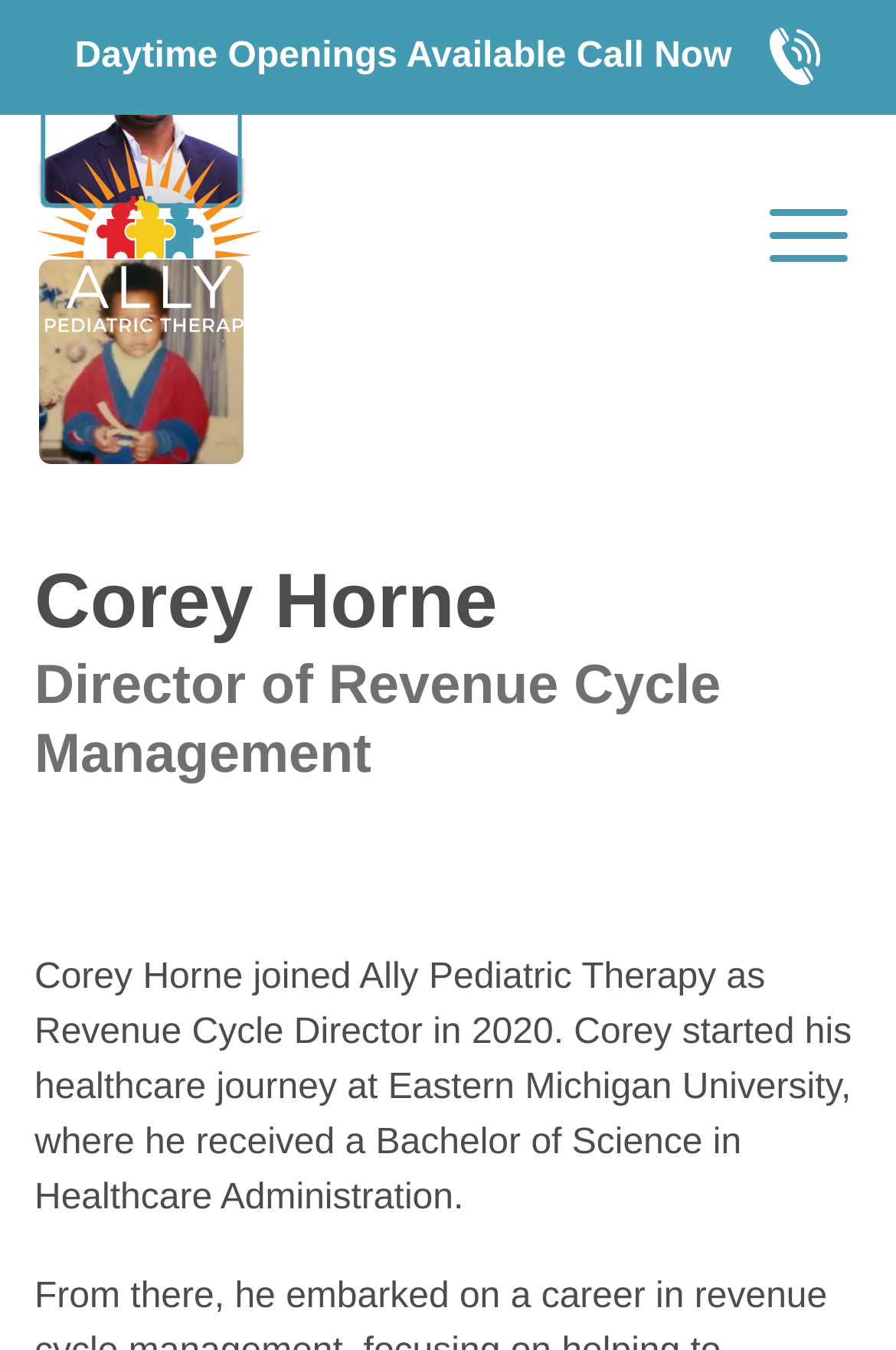Provide the bounding box coordinates for the UI element that is described by this text: "Contact Us". The coordinates should be in the form of four float numbers between 0 and 1: [left, top, right, bottom].

[0.038, 0.534, 0.962, 0.616]